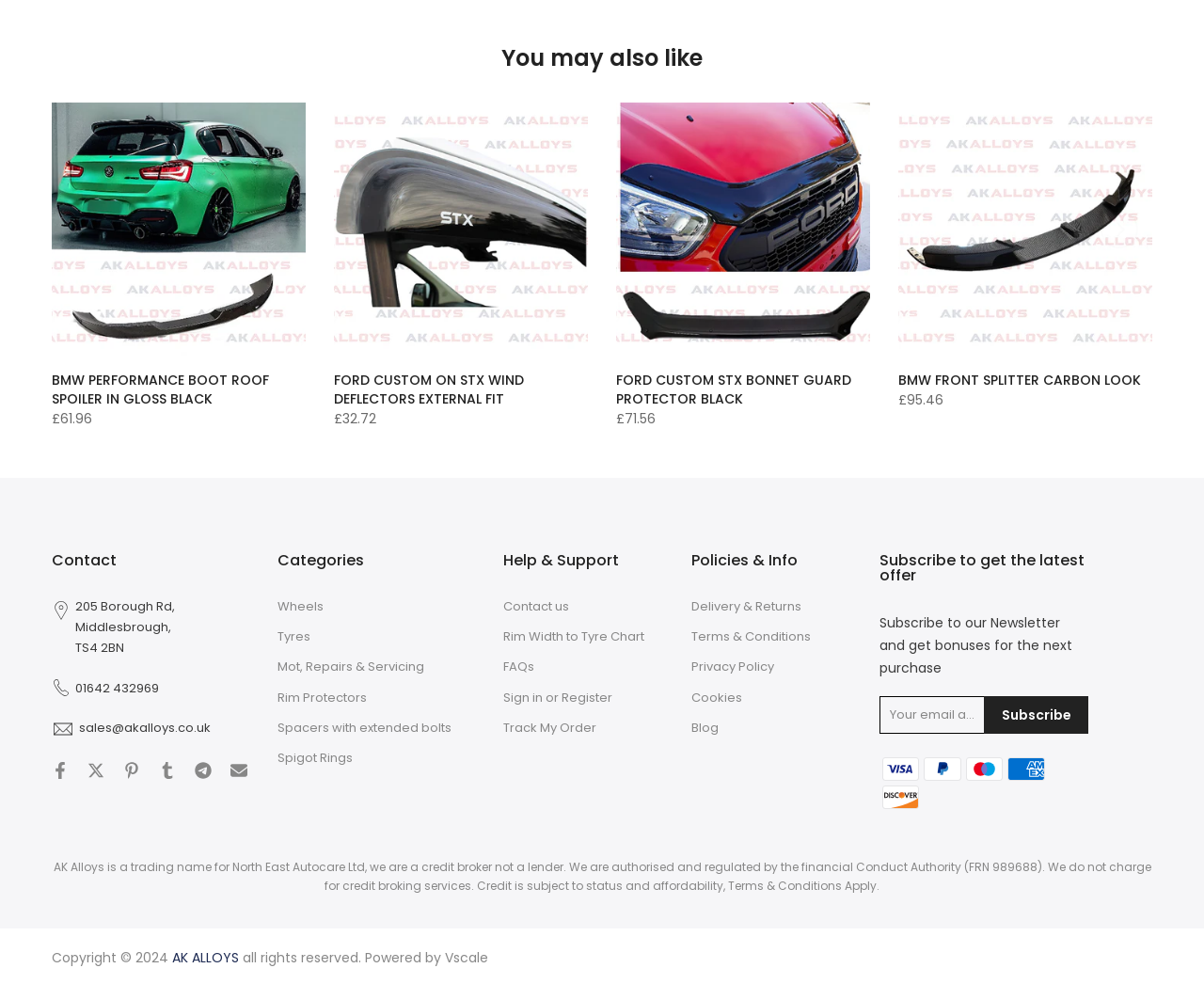Identify the bounding box coordinates of the region that should be clicked to execute the following instruction: "Click on the 'BMW PERFORMANCE BOOT ROOF SPOILER IN GLOSS BLACK' link".

[0.043, 0.377, 0.223, 0.415]